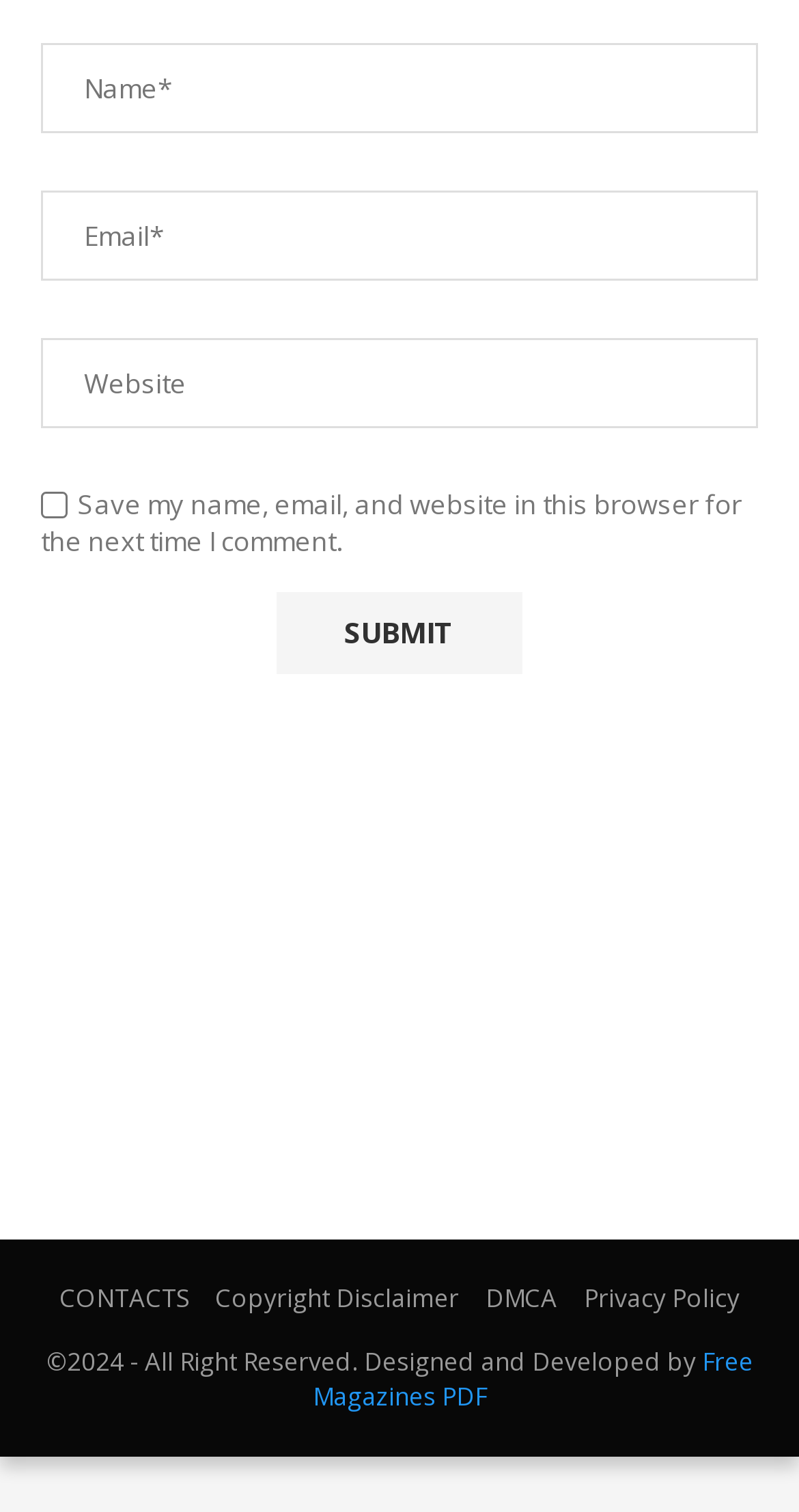For the following element description, predict the bounding box coordinates in the format (top-left x, top-left y, bottom-right x, bottom-right y). All values should be floating point numbers between 0 and 1. Description: Copyright Disclaimer

[0.269, 0.848, 0.574, 0.871]